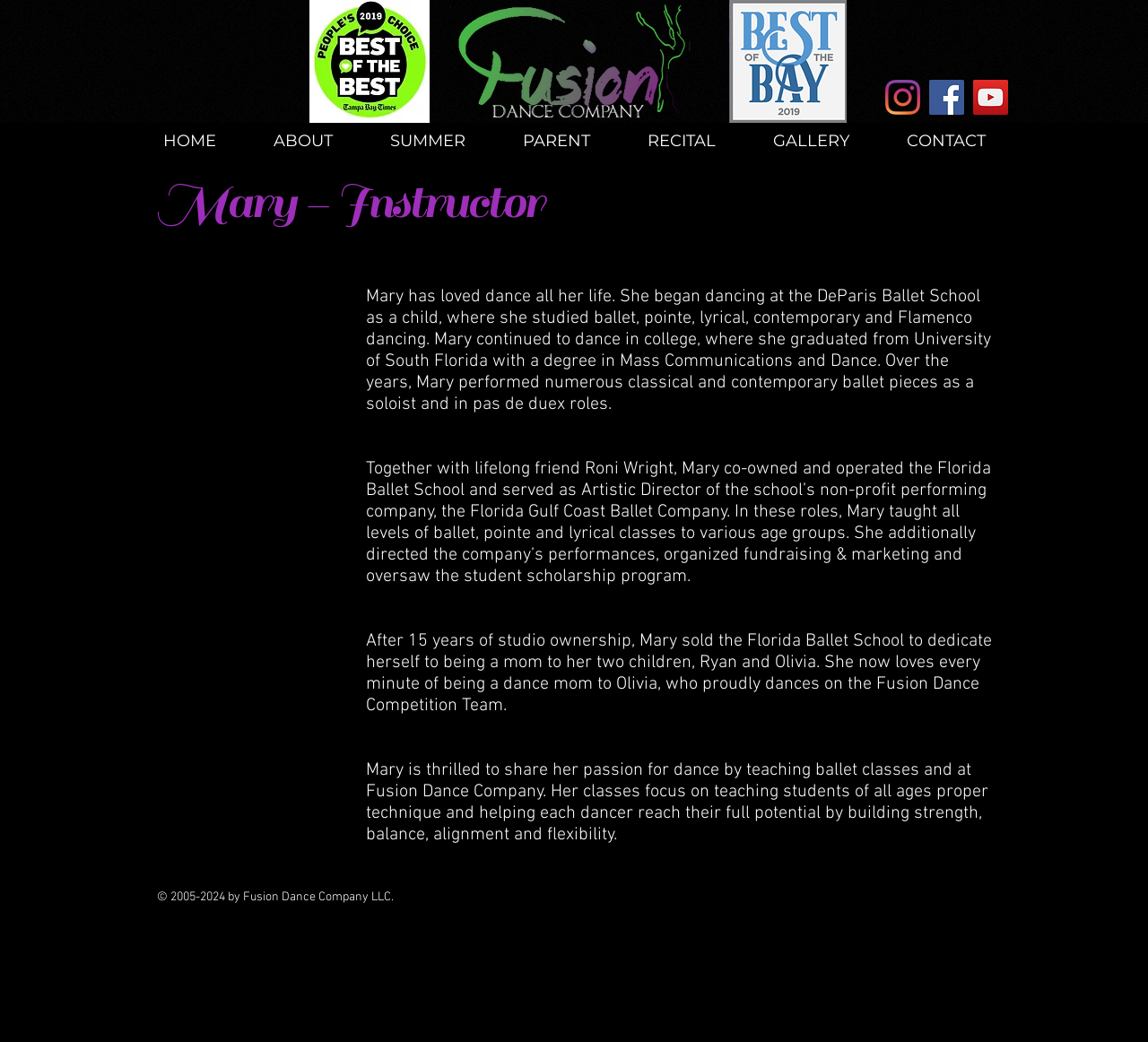Select the bounding box coordinates of the element I need to click to carry out the following instruction: "Check the FAQs".

None